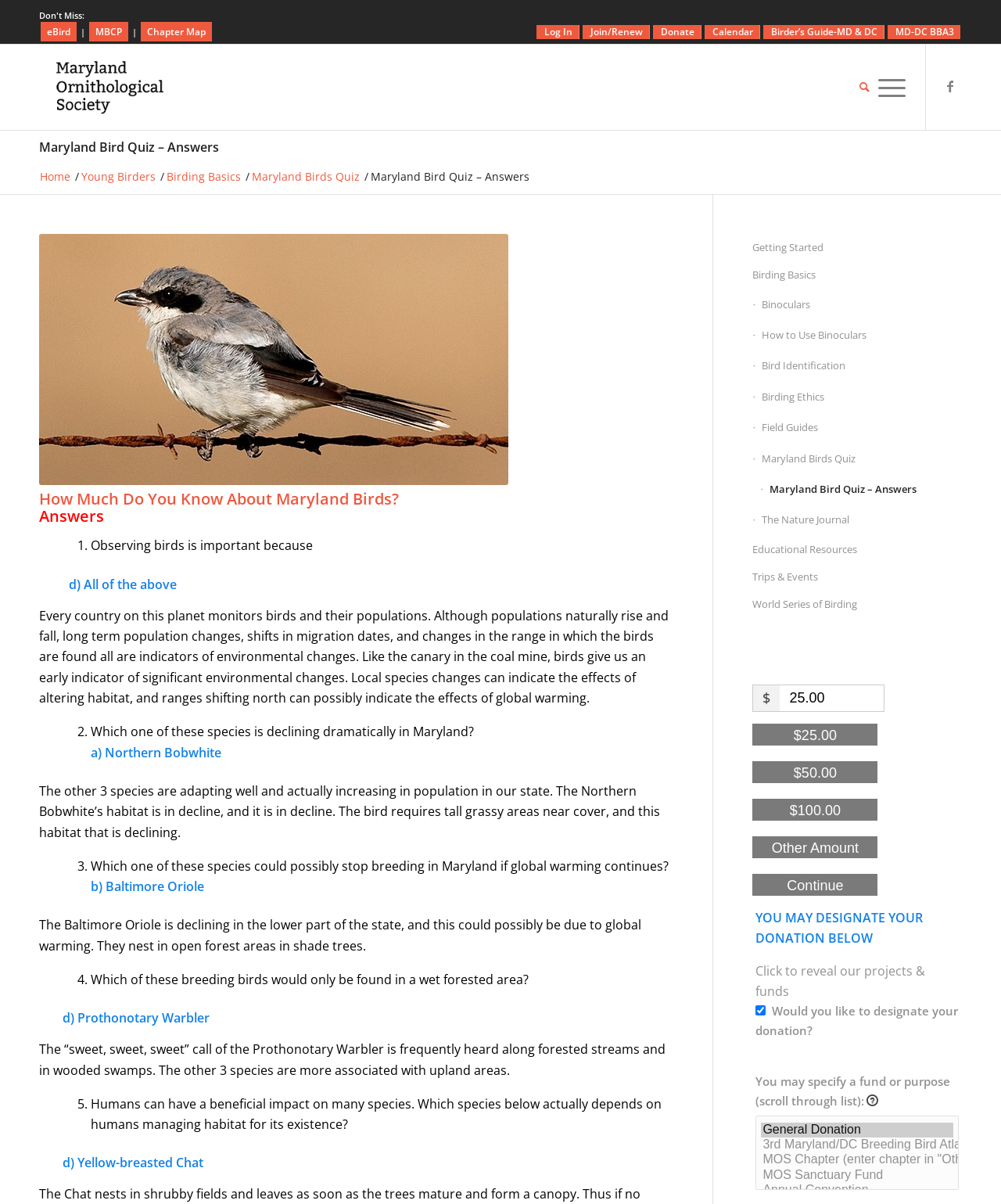Using the information in the image, give a comprehensive answer to the question: 
Which species of bird is declining dramatically in Maryland?

The answer can be found in the text, which states that the Northern Bobwhite's habitat is in decline, and it is in decline, whereas the other three species are adapting well and increasing in population in Maryland.